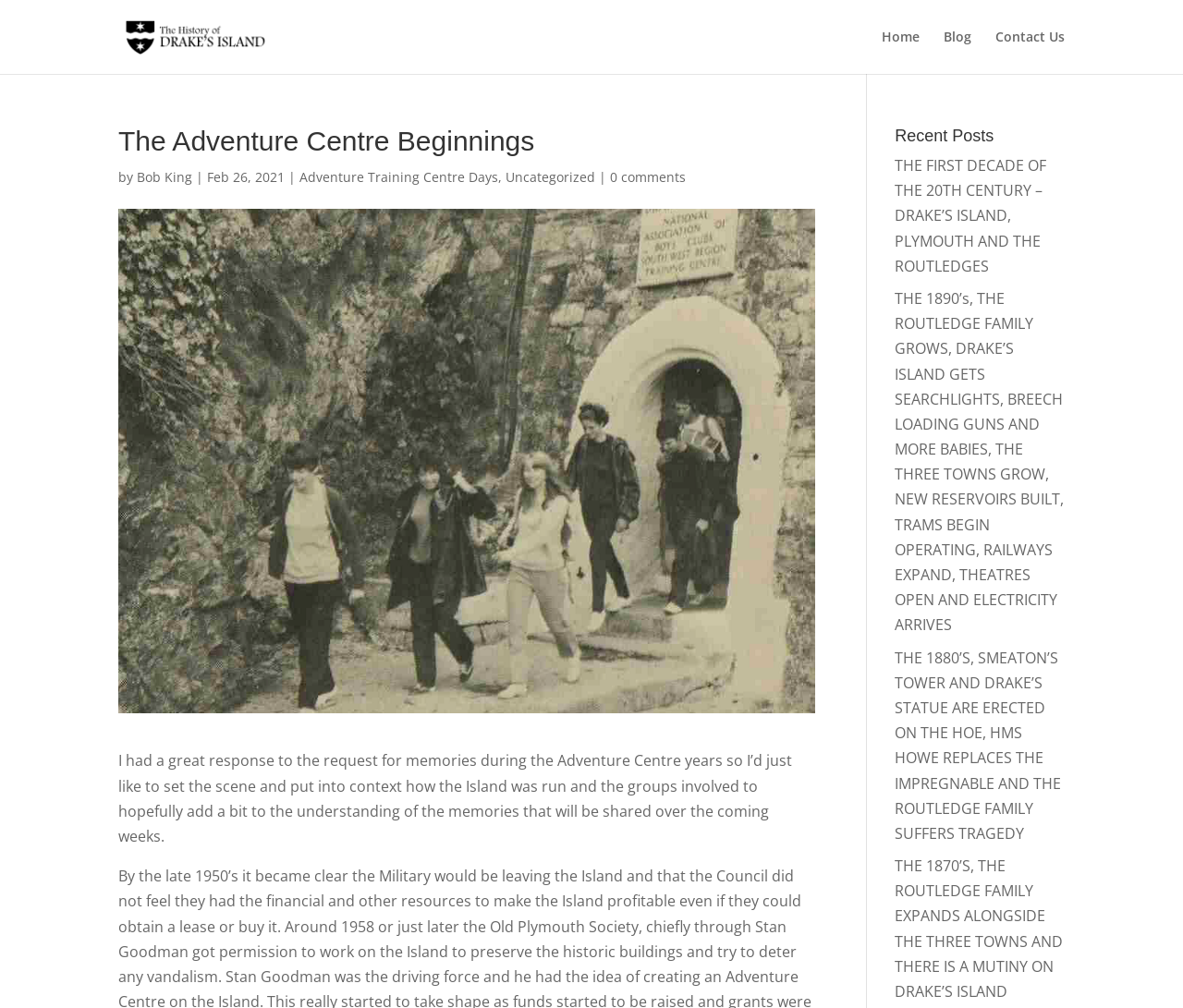Specify the bounding box coordinates for the region that must be clicked to perform the given instruction: "View the 'Recent Posts'".

[0.756, 0.126, 0.9, 0.152]